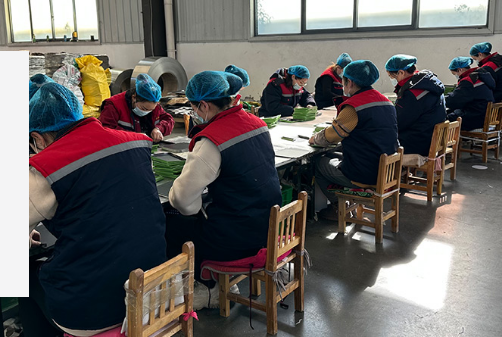What is the primary source of light in the workspace?
Based on the visual details in the image, please answer the question thoroughly.

The image shows large windows in the background, and the workspace is well-lit, indicating that the primary source of light is natural light streaming in from these windows.